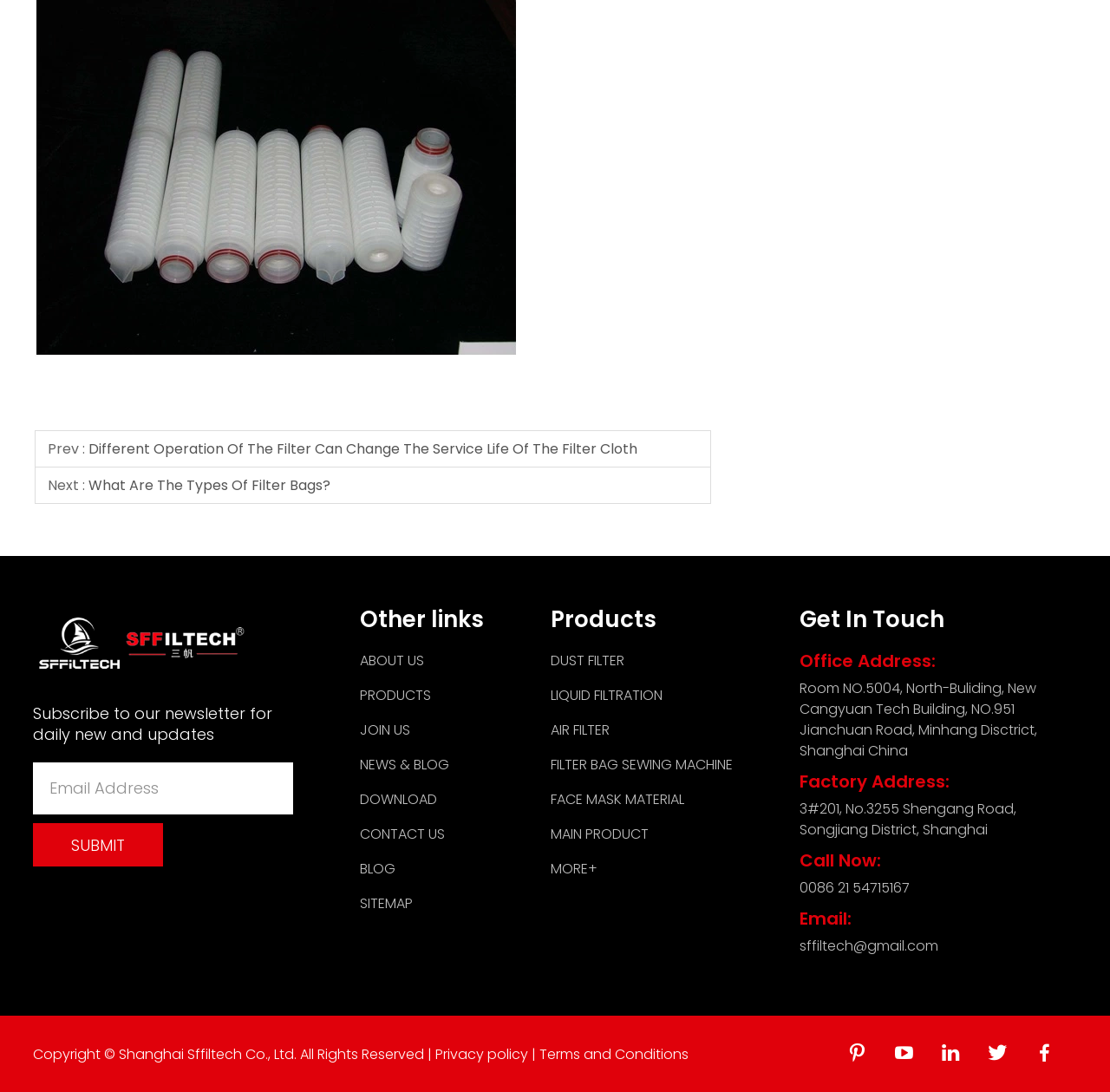Determine the bounding box coordinates of the region I should click to achieve the following instruction: "Subscribe to the newsletter". Ensure the bounding box coordinates are four float numbers between 0 and 1, i.e., [left, top, right, bottom].

[0.03, 0.698, 0.264, 0.746]